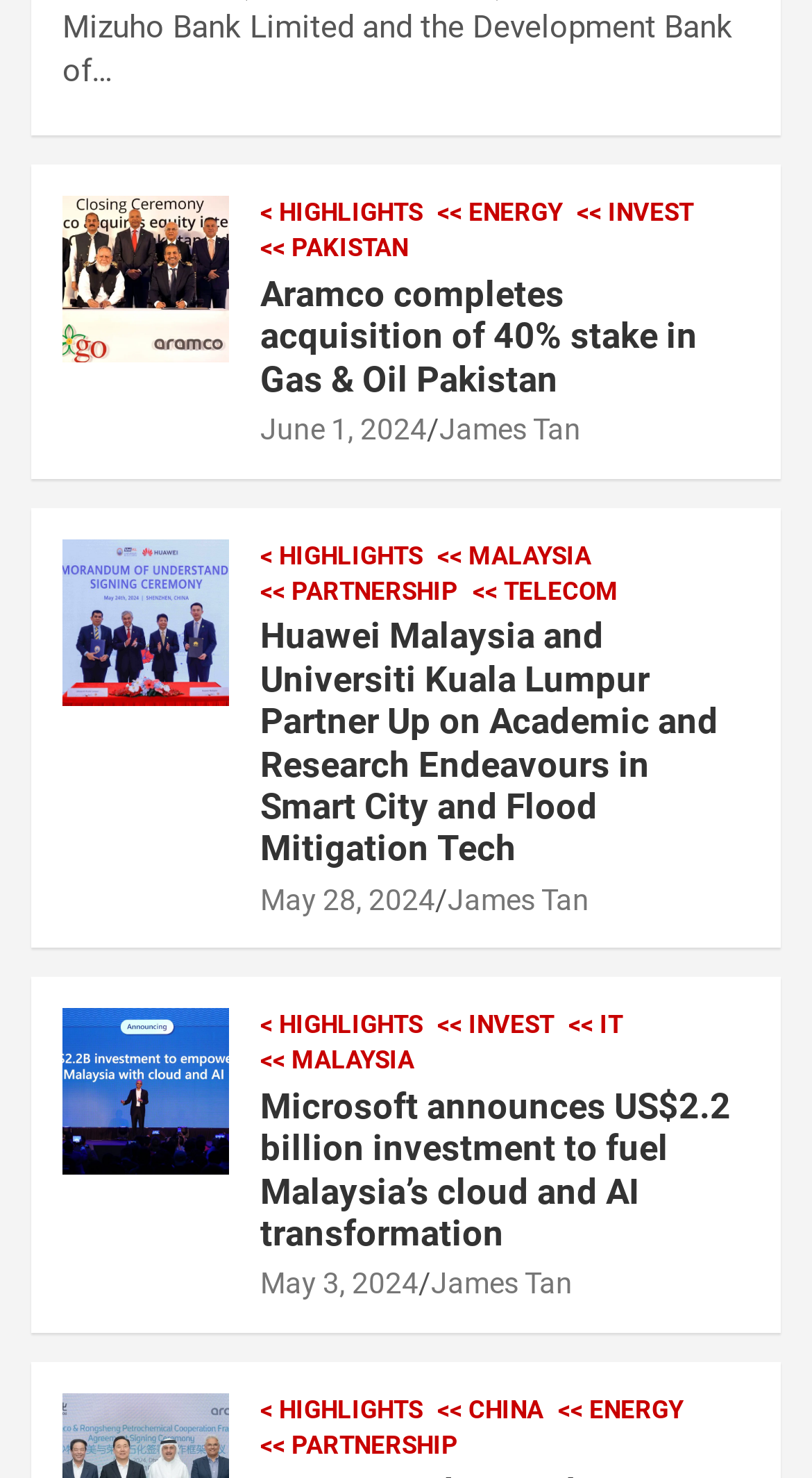Please identify the coordinates of the bounding box for the clickable region that will accomplish this instruction: "Read Huawei Malaysia partnership article".

[0.321, 0.416, 0.923, 0.589]